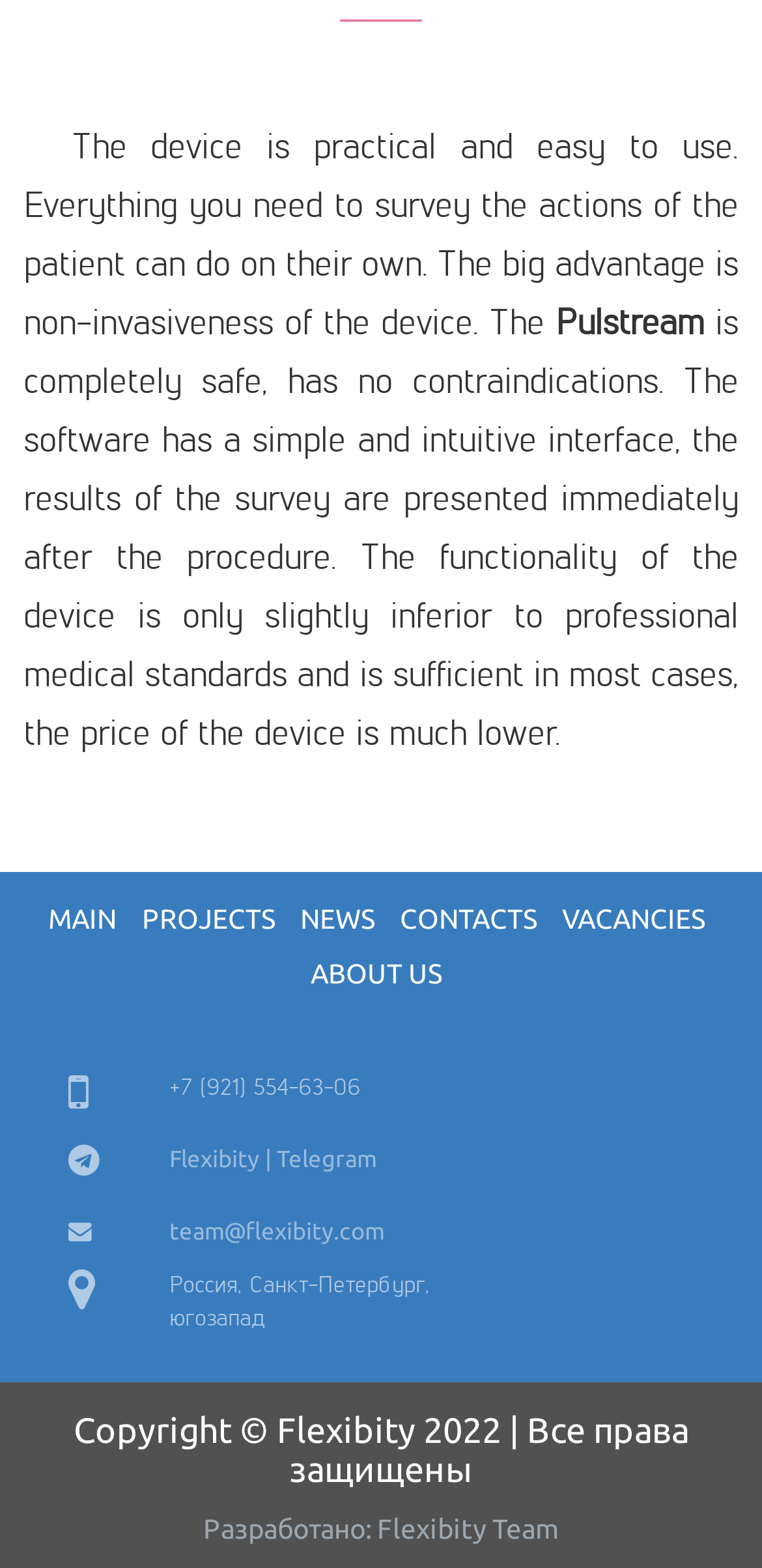Use a single word or phrase to answer the question: What is the name of the device?

Pulstream